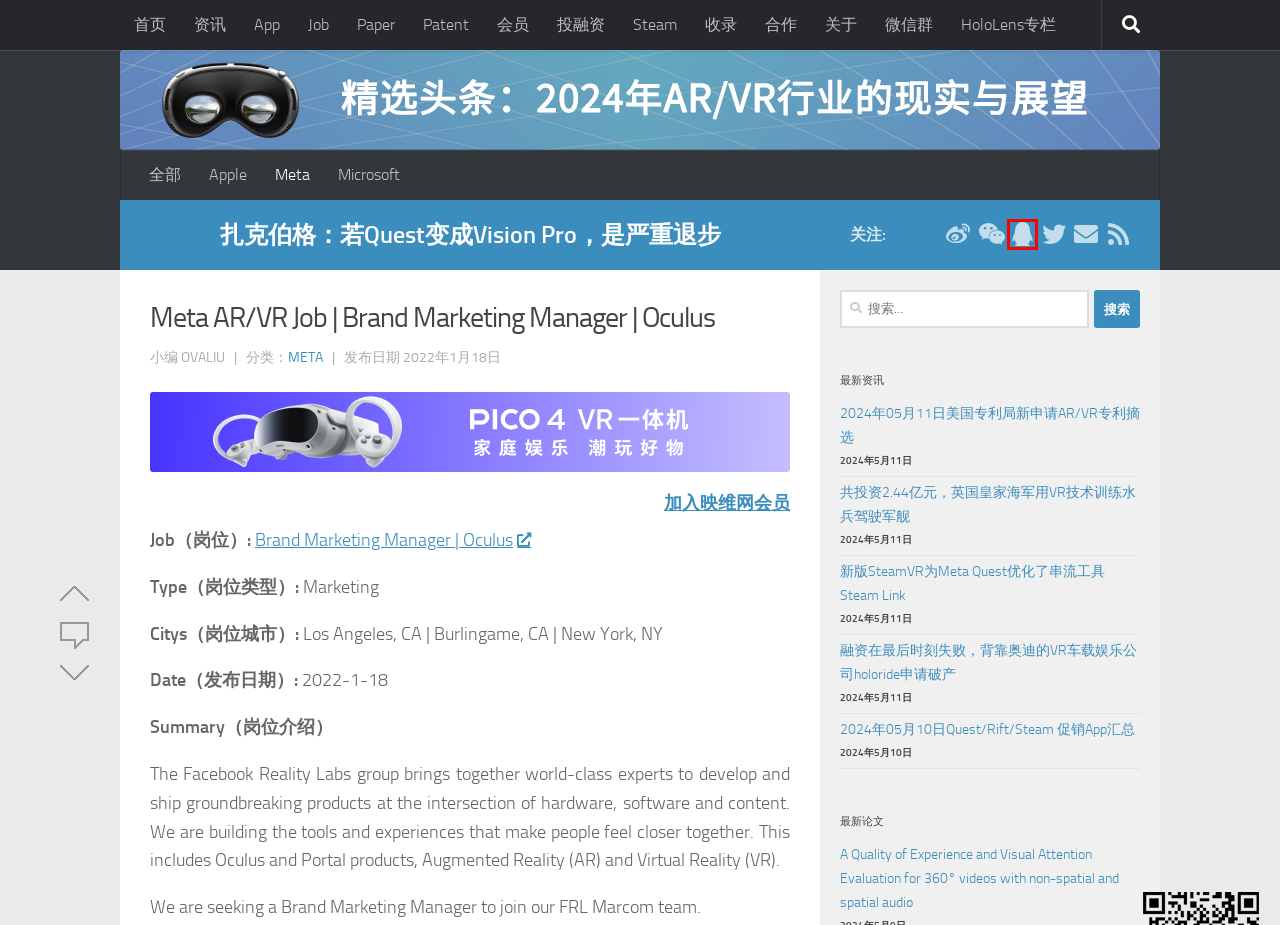Look at the screenshot of a webpage with a red bounding box and select the webpage description that best corresponds to the new page after clicking the element in the red box. Here are the options:
A. 正在跳转
B. Sina Visitor System
C. 映维网 AR/VR App - 影响力虚拟现实（VR）、增强现实（AR）产业信息数据平台
D. 共投资2.44亿元，英国皇家海军用VR技术训练水兵驾驶军舰 - 映维网资讯
E. 新版SteamVR为Meta Quest优化了串流工具Steam Link - 映维网资讯
F. 映维网：2024年AR/VR行业的现实问题与前景展望 - 映维网资讯
G. 2024年05月12日Quest/Rift/Steam 促销App汇总 - 映维网资讯
H. 在线用户统计实时更新——Steam平台VR游戏应用 - 映维网

A